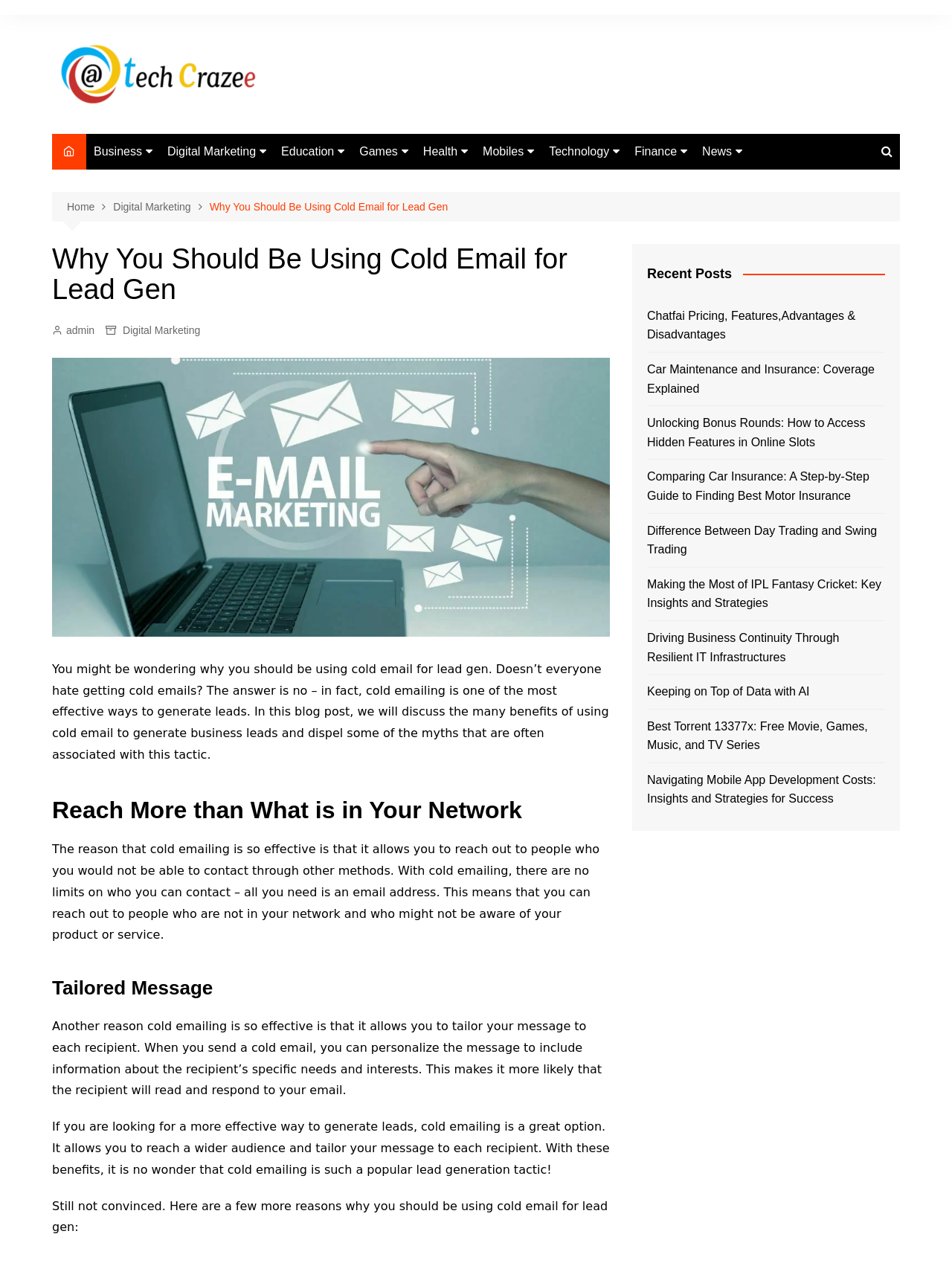Using floating point numbers between 0 and 1, provide the bounding box coordinates in the format (top-left x, top-left y, bottom-right x, bottom-right y). Locate the UI element described here: Digital Marketing

[0.168, 0.106, 0.288, 0.134]